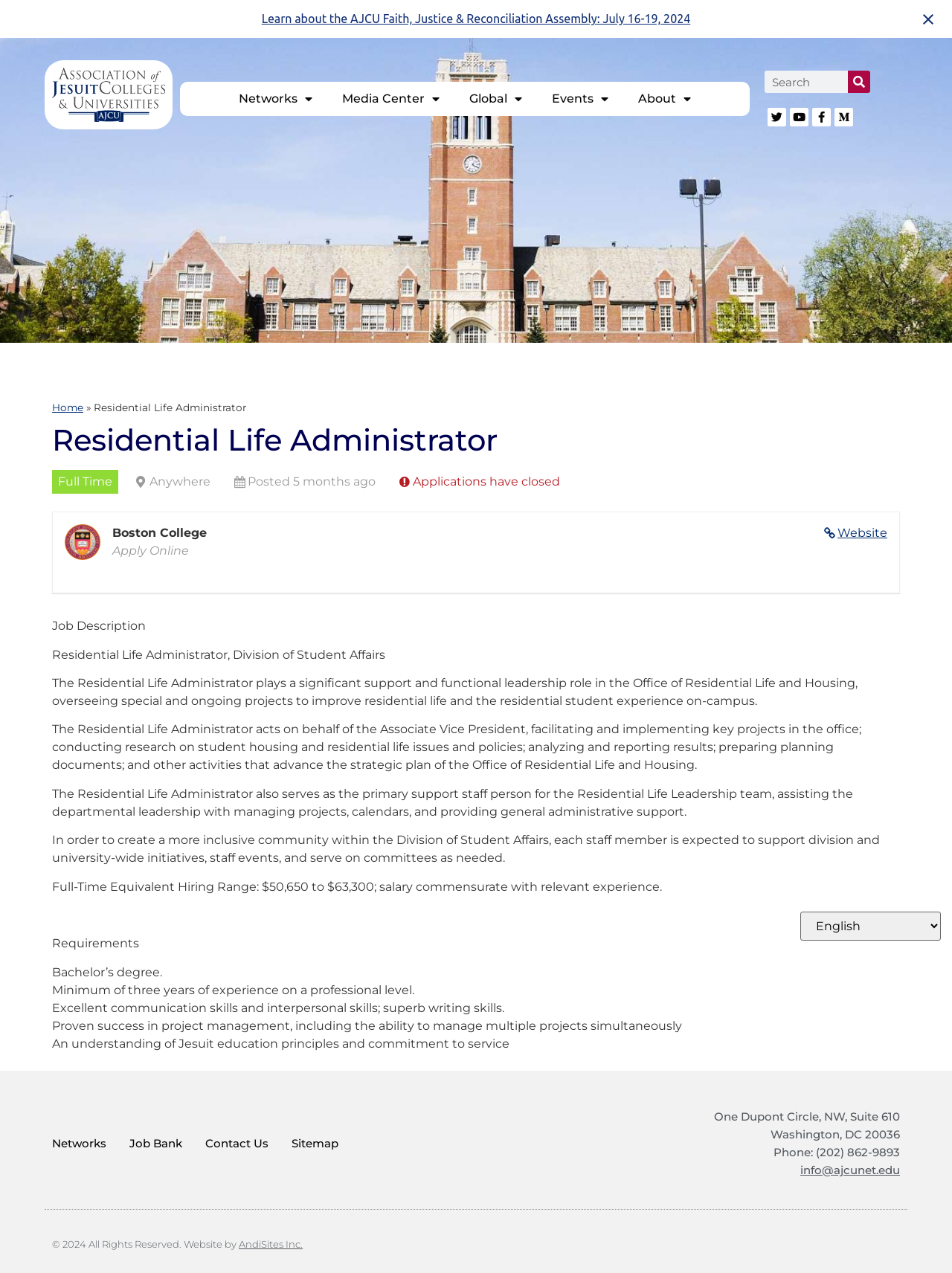Please specify the bounding box coordinates of the clickable region necessary for completing the following instruction: "Contact Us". The coordinates must consist of four float numbers between 0 and 1, i.e., [left, top, right, bottom].

[0.216, 0.885, 0.282, 0.912]